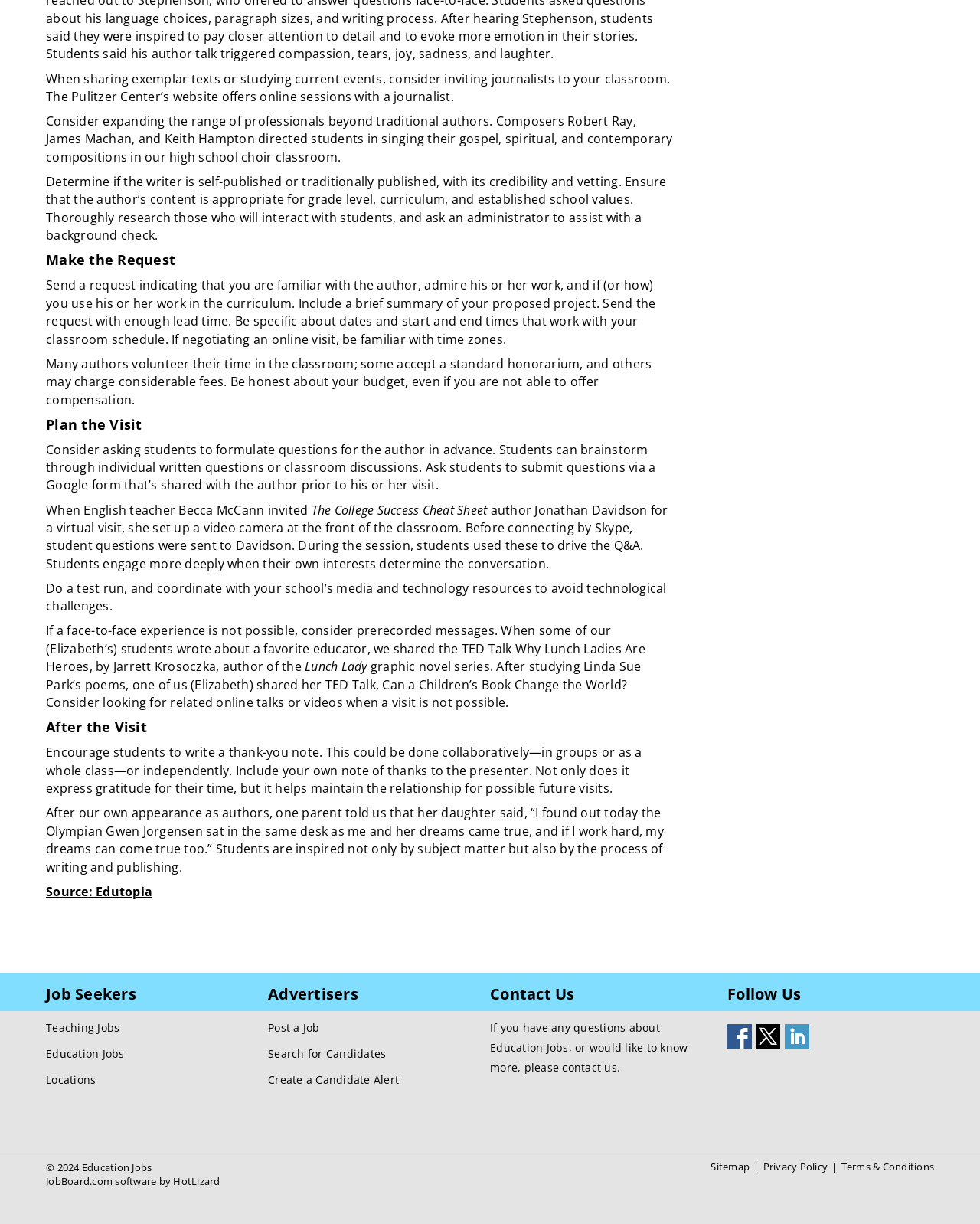Please identify the bounding box coordinates of the area that needs to be clicked to follow this instruction: "View Sitemap".

[0.725, 0.947, 0.765, 0.959]